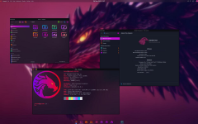List and describe all the prominent features within the image.

This image showcases a vibrant and visually striking desktop environment featuring the Garuda Linux operating system. The backdrop is dominated by a dramatic dragon-themed wallpaper, enhancing the overall aesthetic with rich shades of purple and black. 

In the foreground, three distinct windows highlight key features of Garuda Linux. The top window displays an applications menu, organized with colorful icons, making it easy for users to access their favorite software. The left window showcases system information, including terminal output displaying system stats, such as RAM and CPU usage, against the backdrop of Garuda's signature logo. The right window appears to provide additional settings or options related to the operating system.

Together, these elements reflect the powerful performance and user-friendly interface that Garuda Linux offers, appealing particularly to users who favor an eye-catching and efficient workspace.